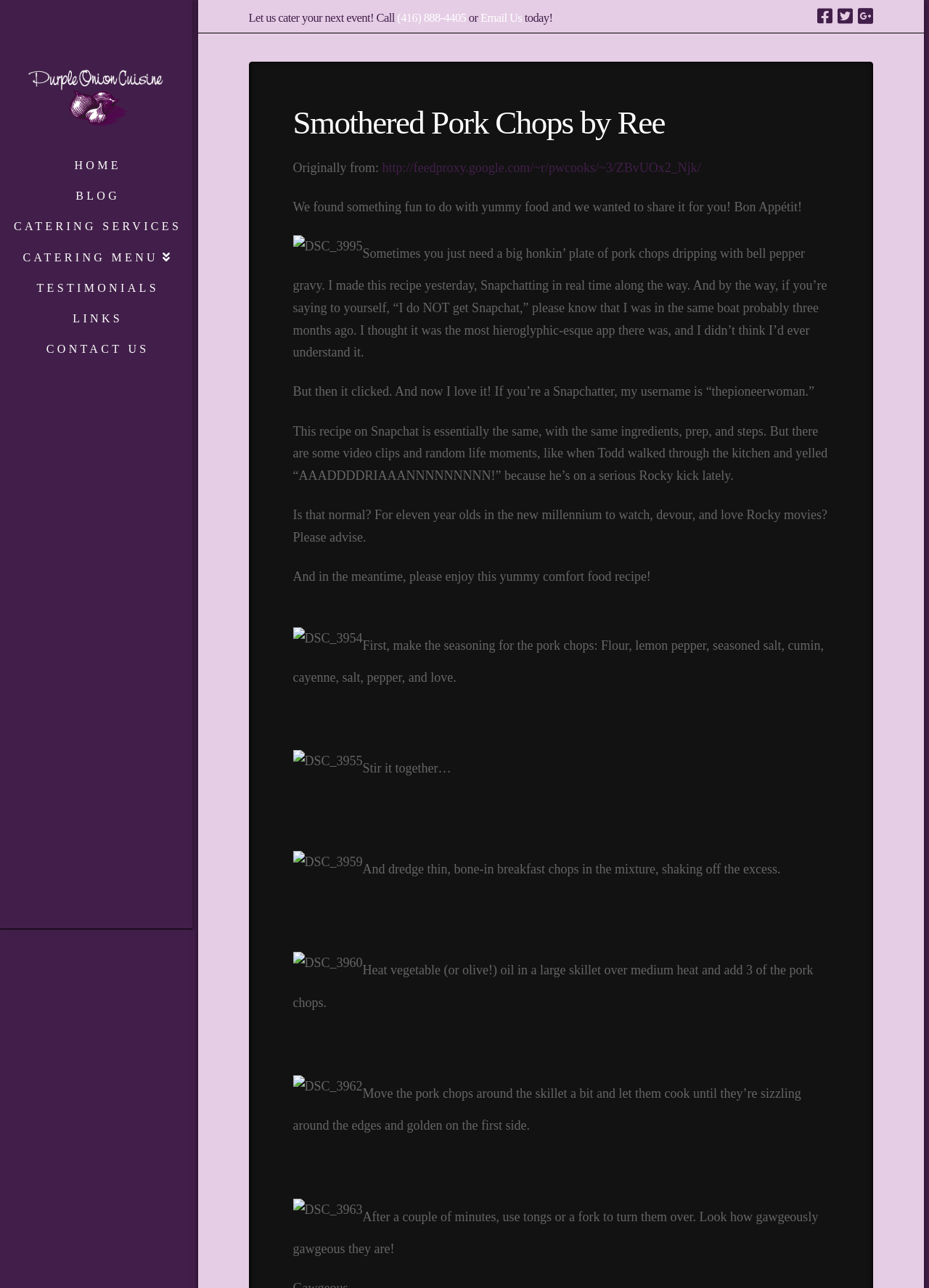Please provide the main heading of the webpage content.

Smothered Pork Chops by Ree